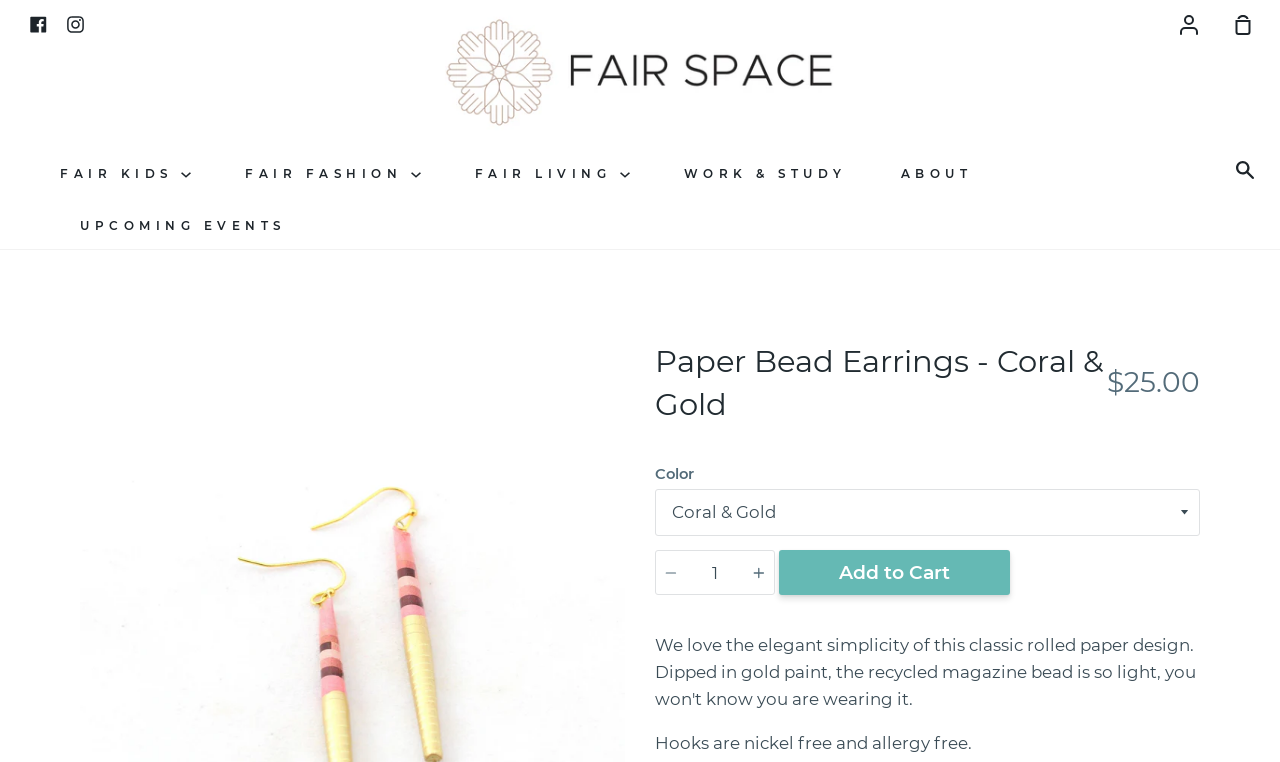Please identify the primary heading of the webpage and give its text content.

Paper Bead Earrings - Coral & Gold